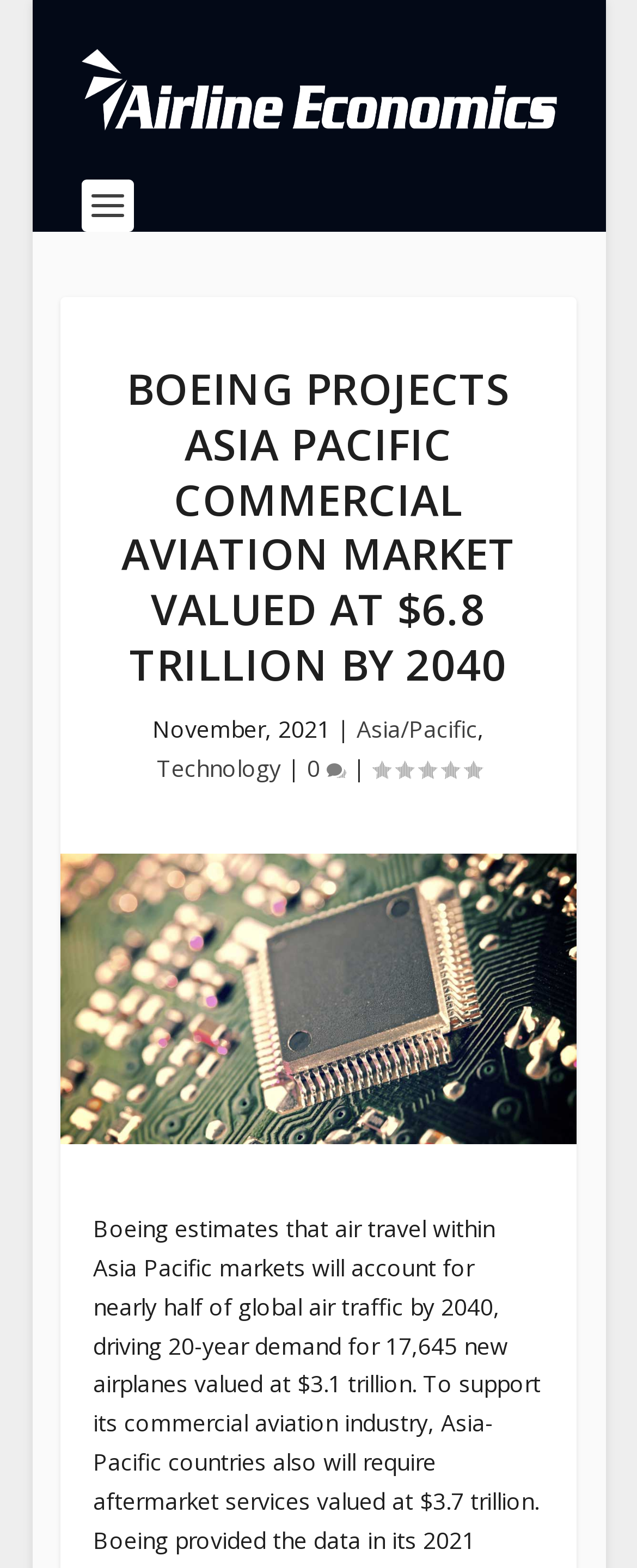Give a short answer to this question using one word or a phrase:
What is the rating of the article?

0.00